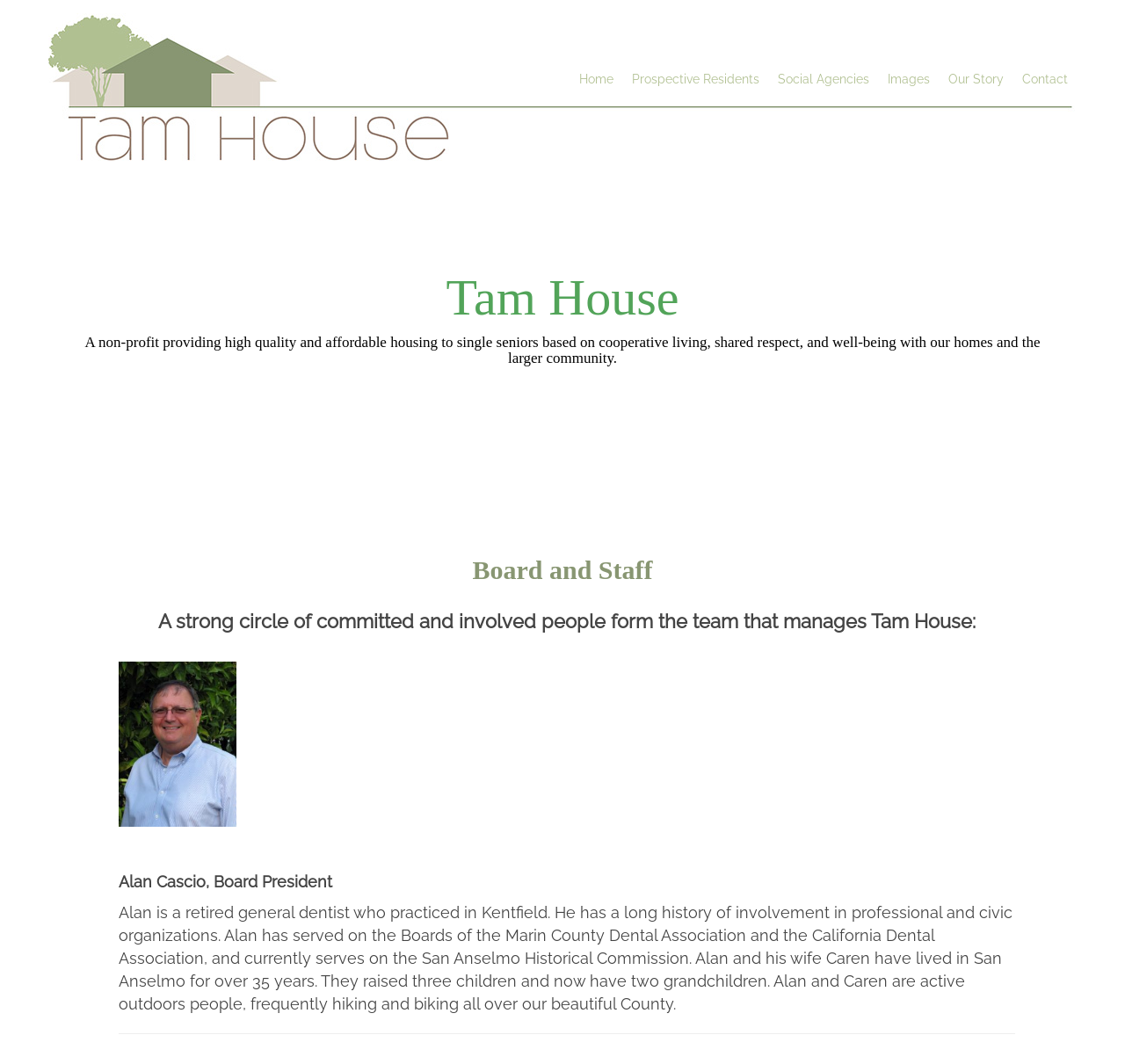Answer the question in a single word or phrase:
What is the name of the organization?

Tam House